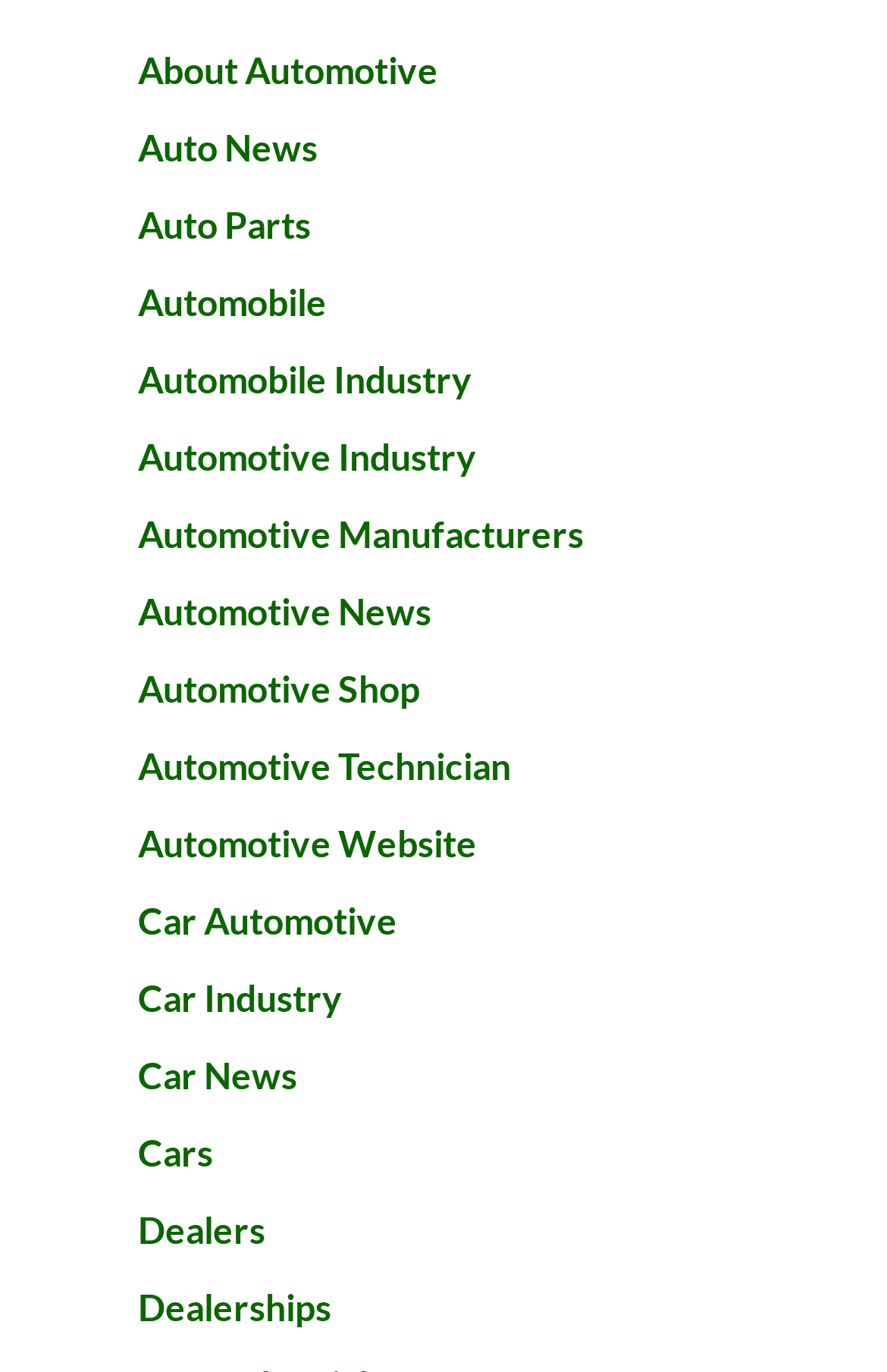What is the last link on the webpage?
Based on the screenshot, provide your answer in one word or phrase.

Dealerships